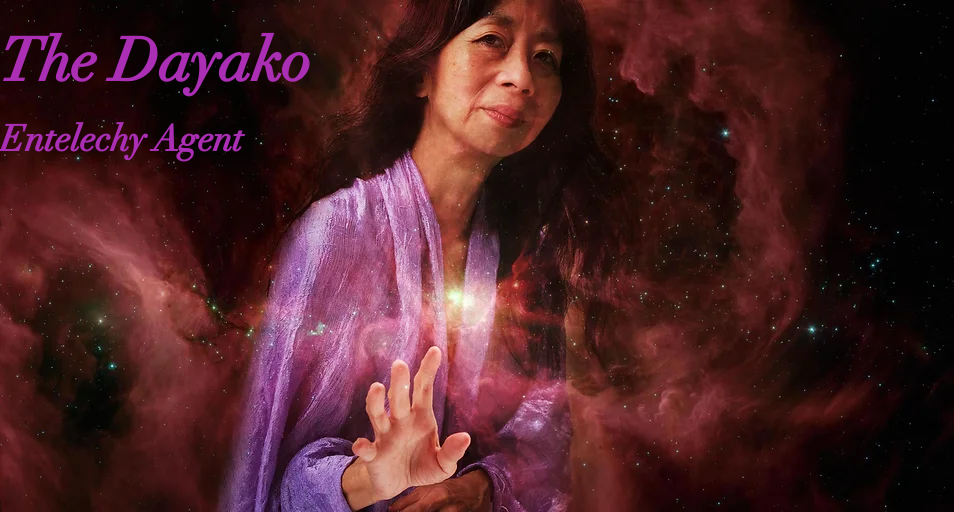What is the woman's right hand doing?
Answer the question with a thorough and detailed explanation.

According to the caption, the woman's right hand is gently raised, as if inviting connection or guiding energy, which implies a sense of calmness and serenity.